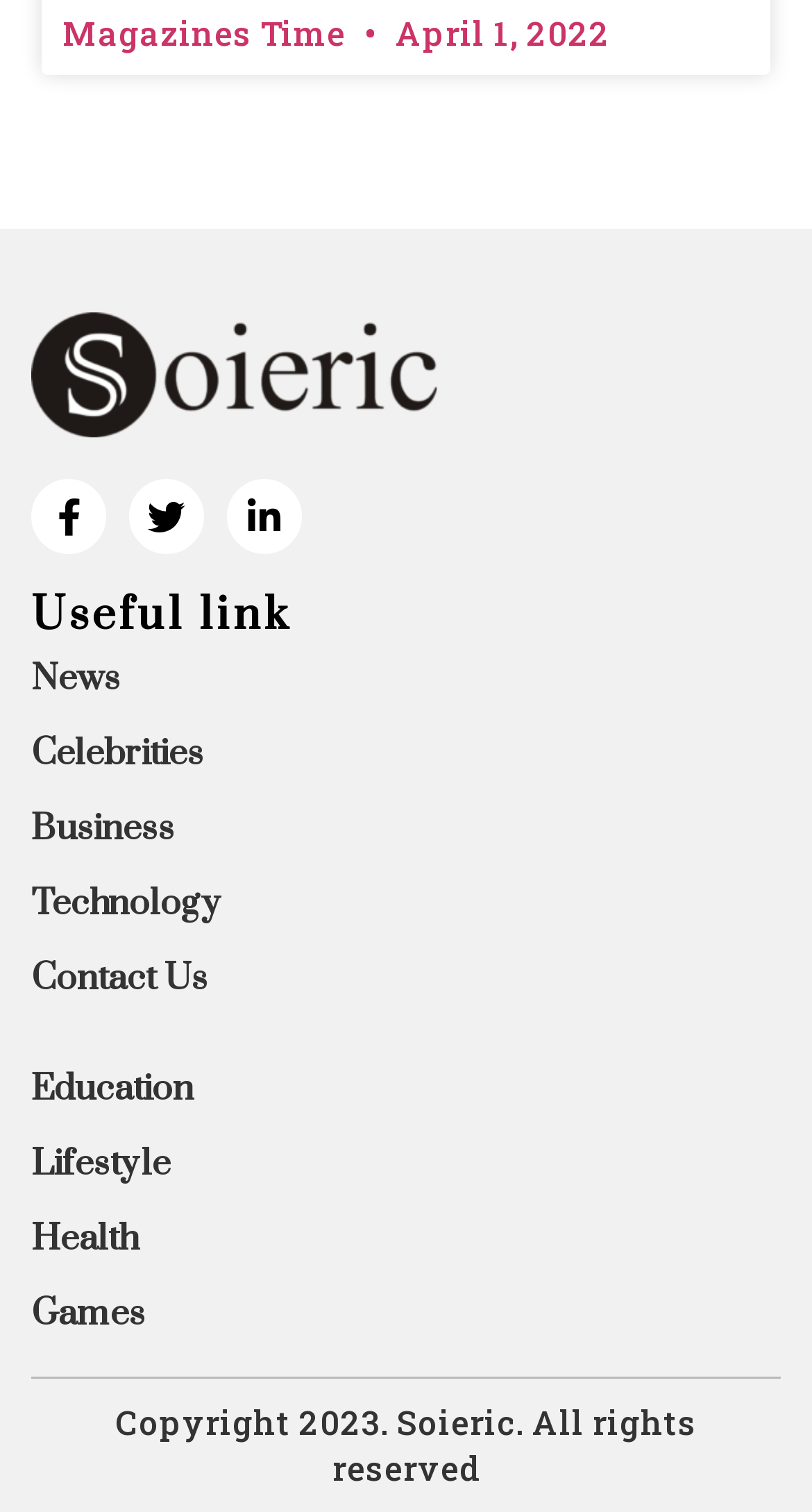Please find the bounding box coordinates of the element that needs to be clicked to perform the following instruction: "Explore the Lifestyle section". The bounding box coordinates should be four float numbers between 0 and 1, represented as [left, top, right, bottom].

[0.038, 0.757, 0.962, 0.784]